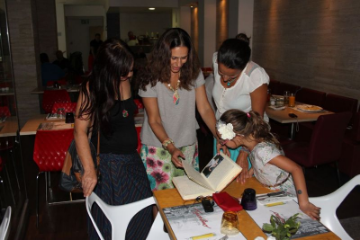How many women are gathered around the table?
Examine the webpage screenshot and provide an in-depth answer to the question.

The caption explicitly states that four women are gathered around the table, engaged in viewing the large open book.